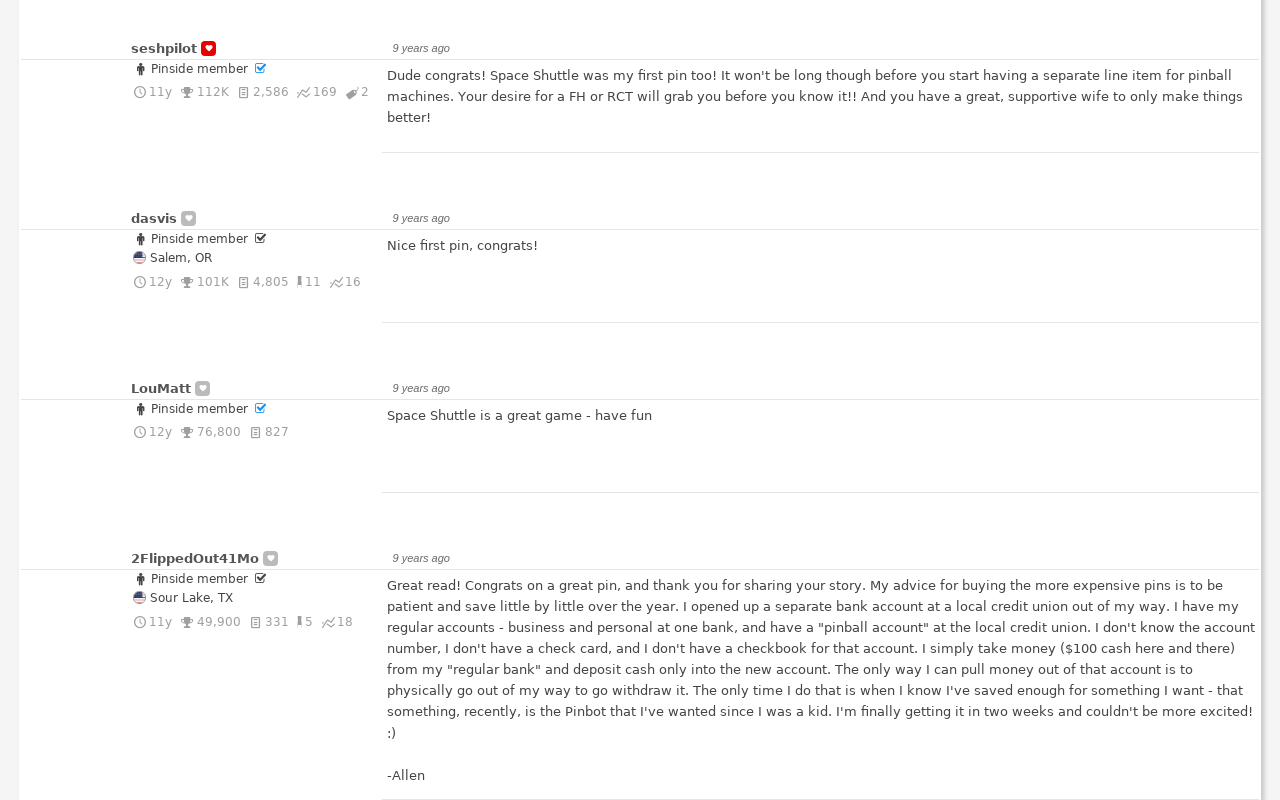Respond with a single word or phrase:
What is the tone of the comment 'Great read! Congrats on a great pin, and thank you for sharing your story.'?

Positive